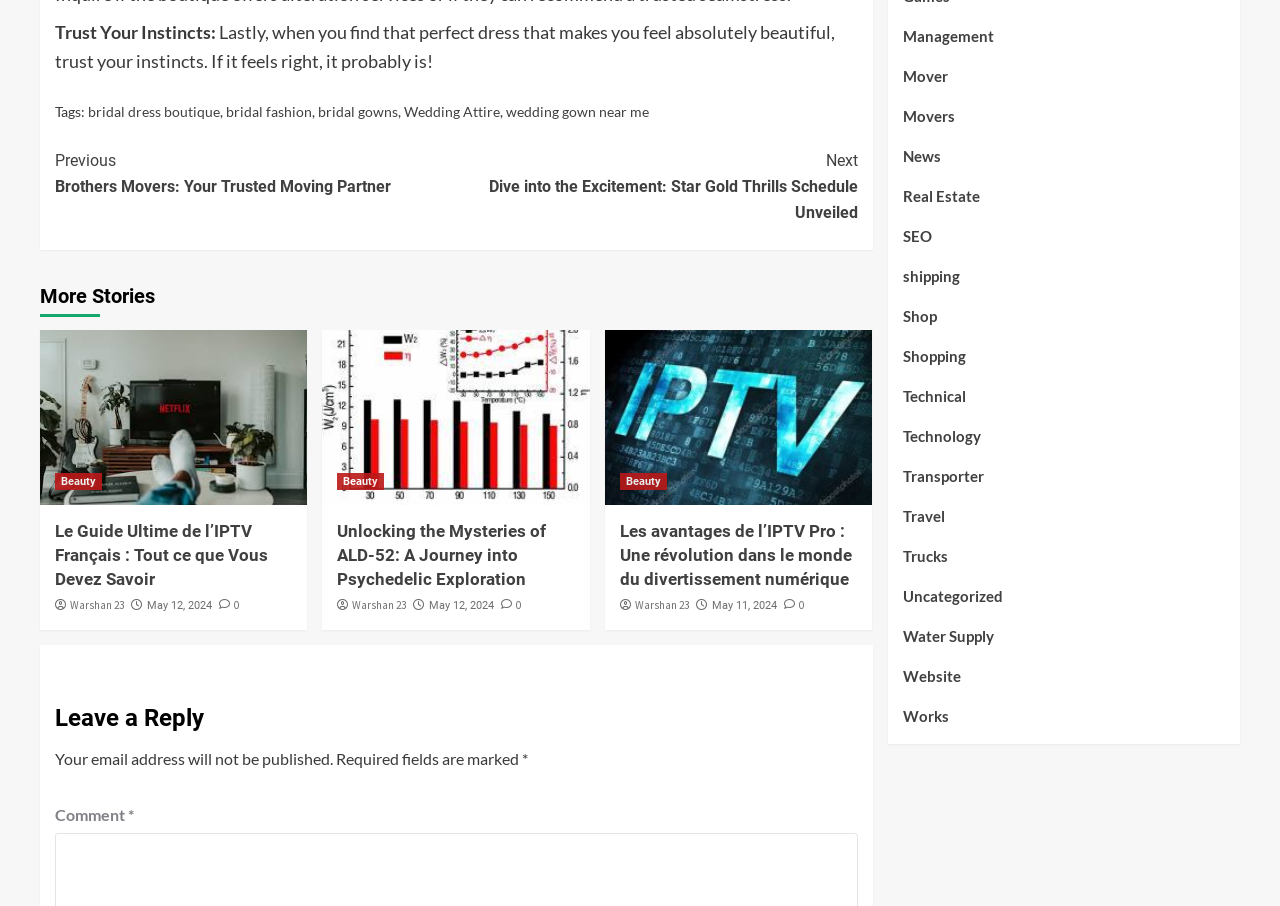Kindly determine the bounding box coordinates for the clickable area to achieve the given instruction: "Leave a reply".

[0.043, 0.762, 0.67, 0.824]